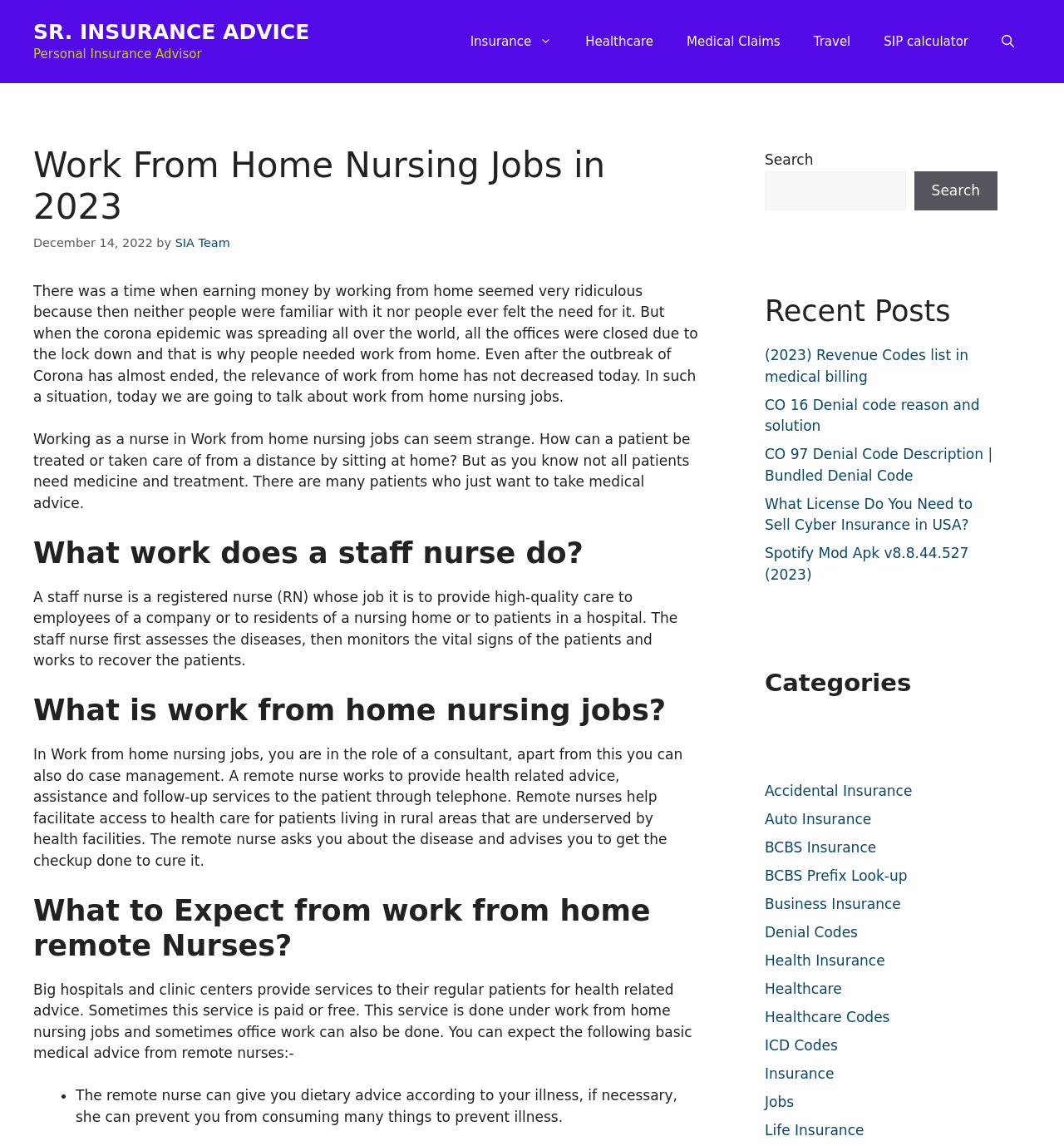Explain the webpage in detail.

The webpage is about work from home nursing jobs, specifically discussing the role of a consultant and case management. At the top, there is a banner with the site's name "SR. INSURANCE ADVICE" and a navigation menu with links to "Insurance", "Healthcare", "Medical Claims", "Travel", and "SIP calculator". Below the navigation menu, there is a header with the title "Work From Home Nursing Jobs in 2023" and a time stamp "December 14, 2022". 

The main content of the page is divided into several sections. The first section explains the concept of work from home nursing jobs, stating that it is not necessary to physically treat patients, but rather provide medical advice and assistance remotely. The second section describes the role of a staff nurse, who assesses patients' diseases, monitors vital signs, and works to recover patients. 

The third section explains what work from home nursing jobs entail, including providing health-related advice, assistance, and follow-up services to patients through telephone. The fourth section discusses what to expect from work from home remote nurses, including basic medical advice and dietary guidance. 

On the right side of the page, there are three complementary sections. The first section has a search bar with a button. The second section displays recent posts with links to various articles, including "Revenue Codes list in medical billing" and "What License Do You Need to Sell Cyber Insurance in USA?". The third section lists categories, including "Accidental Insurance", "Auto Insurance", "BCBS Insurance", and "Health Insurance", among others.